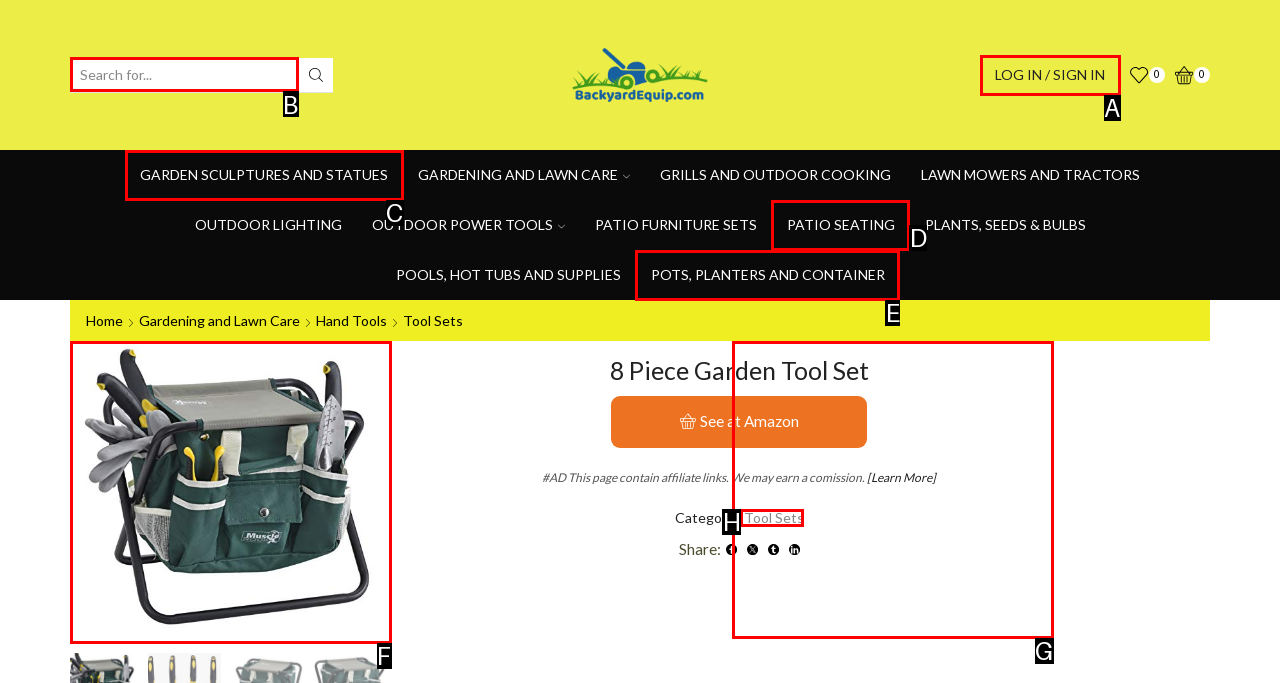Point out the letter of the HTML element you should click on to execute the task: Search for a keyword
Reply with the letter from the given options.

B